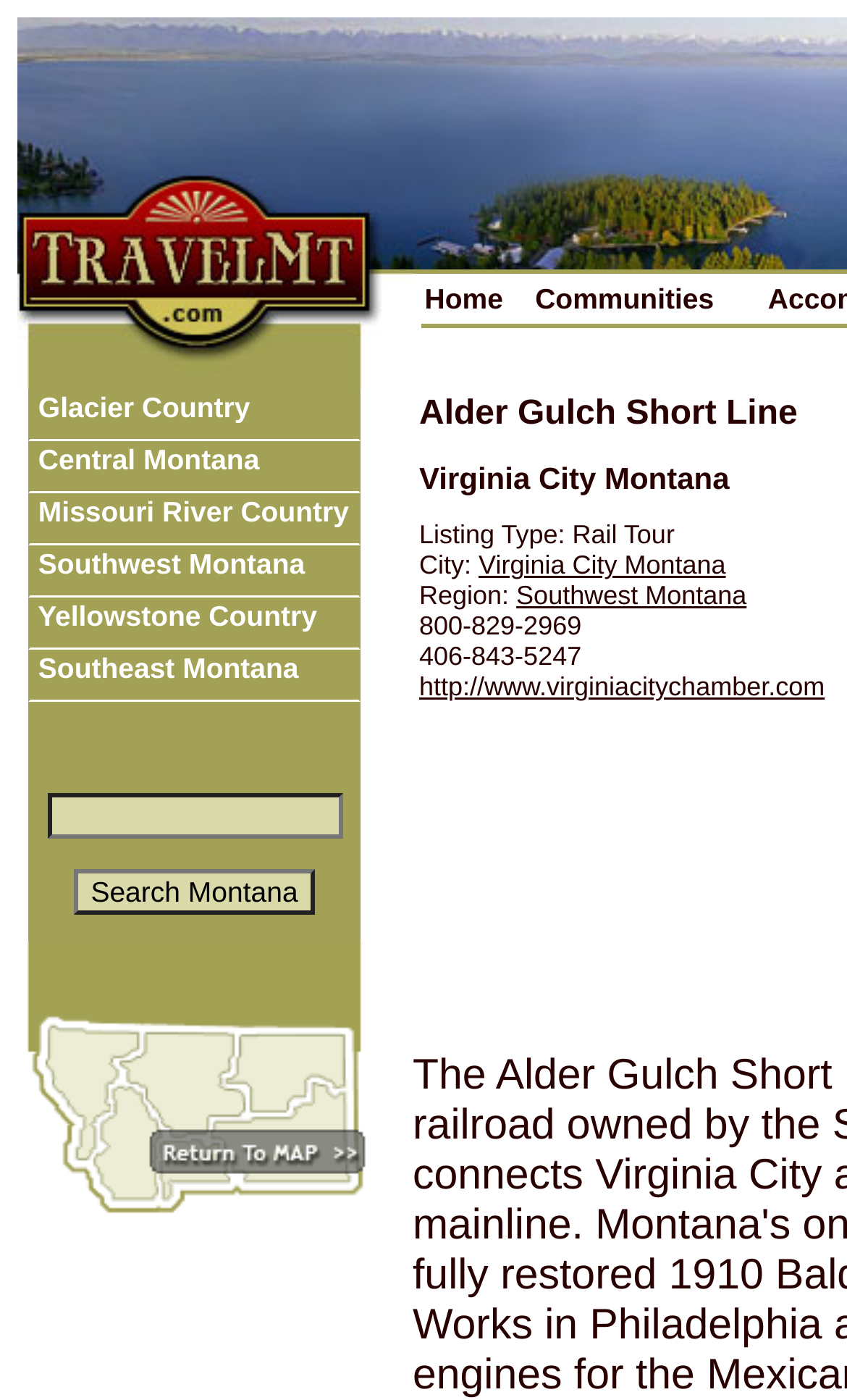Carefully examine the image and provide an in-depth answer to the question: How many links are there in the communities section?

The answer can be found in the section where it says 'Home' and 'Communities', and there are two links, one to 'Home' and one to 'Communities'.